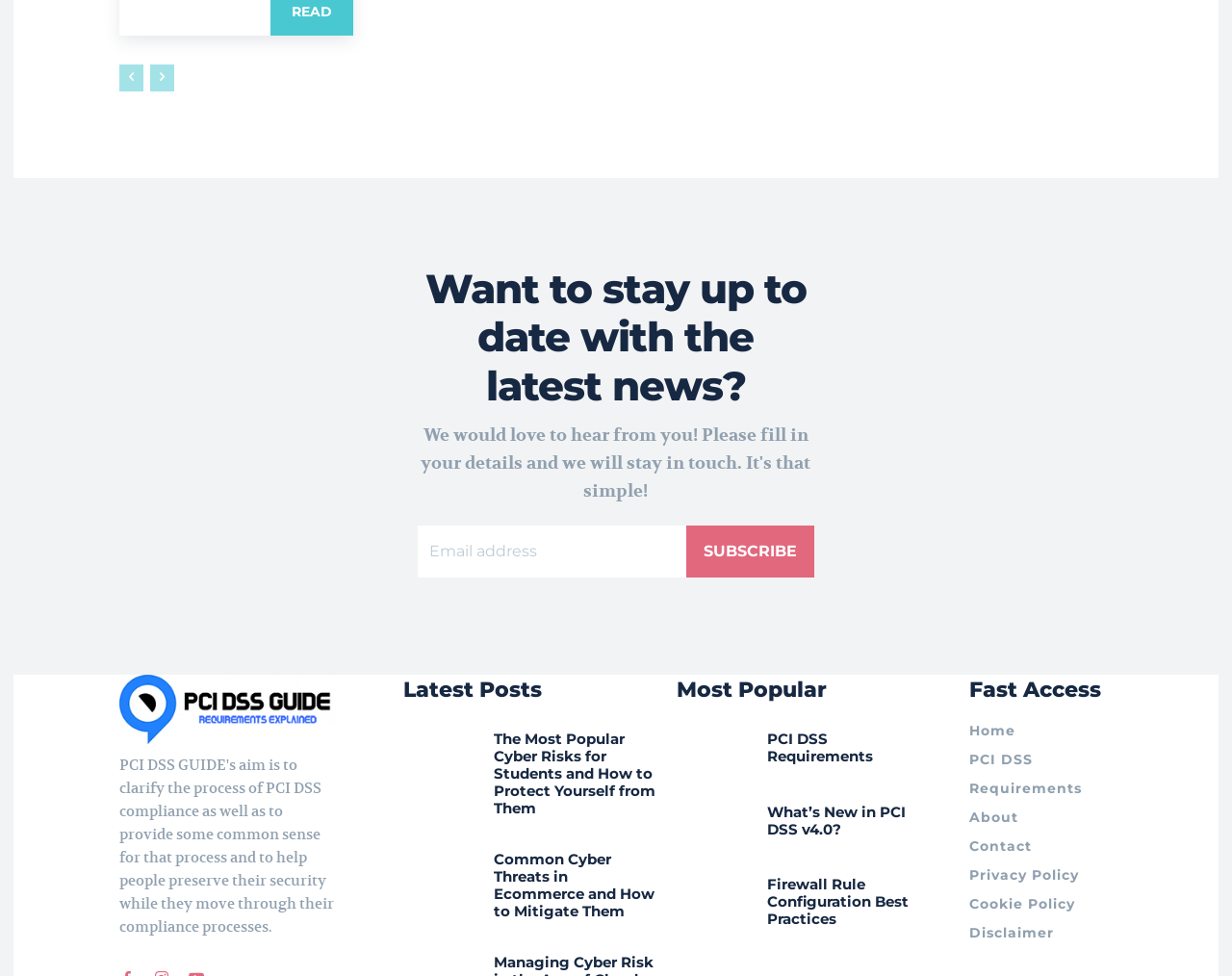Please locate the bounding box coordinates of the region I need to click to follow this instruction: "Visit the home page".

[0.786, 0.765, 0.903, 0.794]